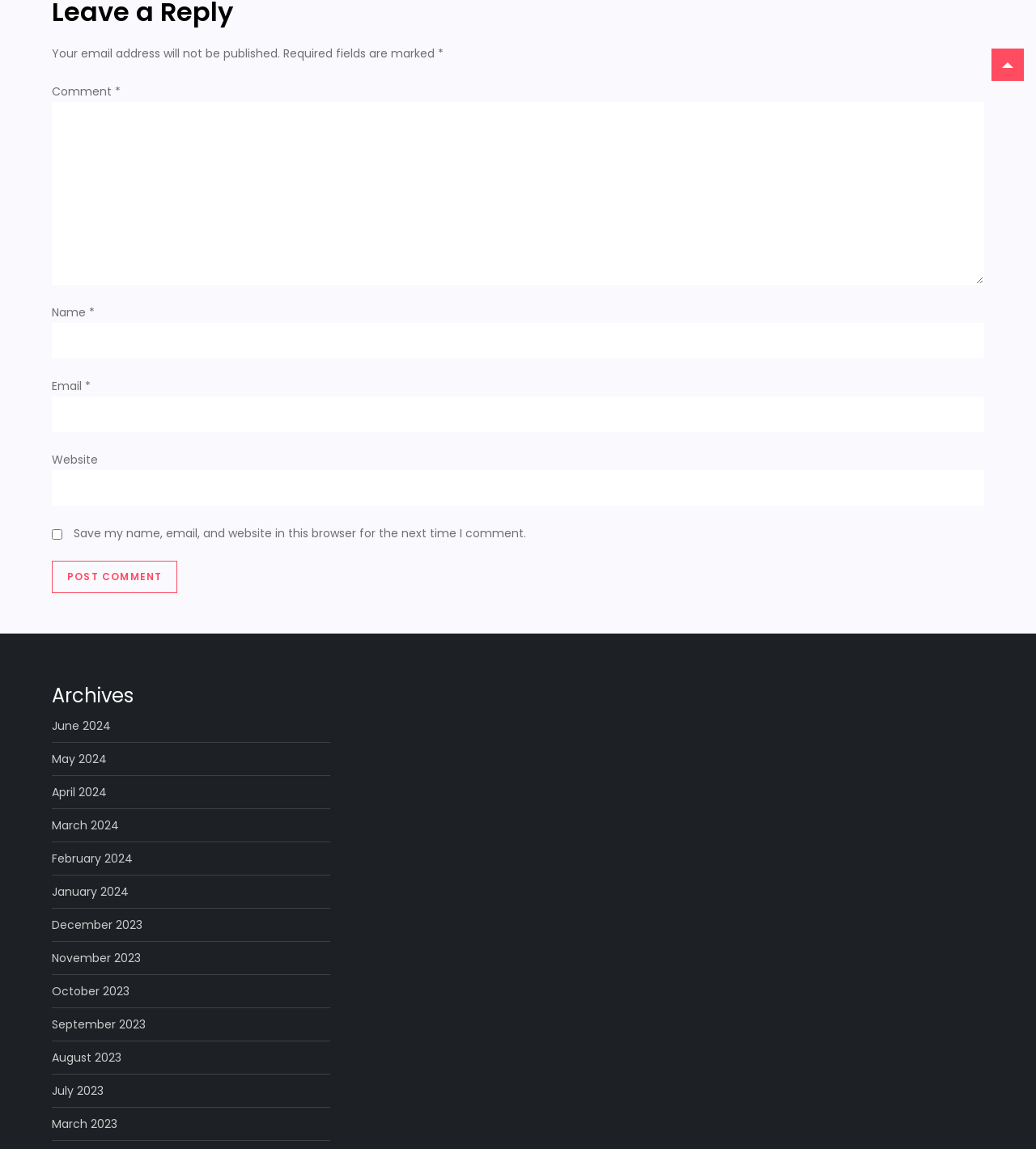Give the bounding box coordinates for the element described as: "parent_node: Email * aria-describedby="email-notes" name="email"".

[0.05, 0.345, 0.95, 0.376]